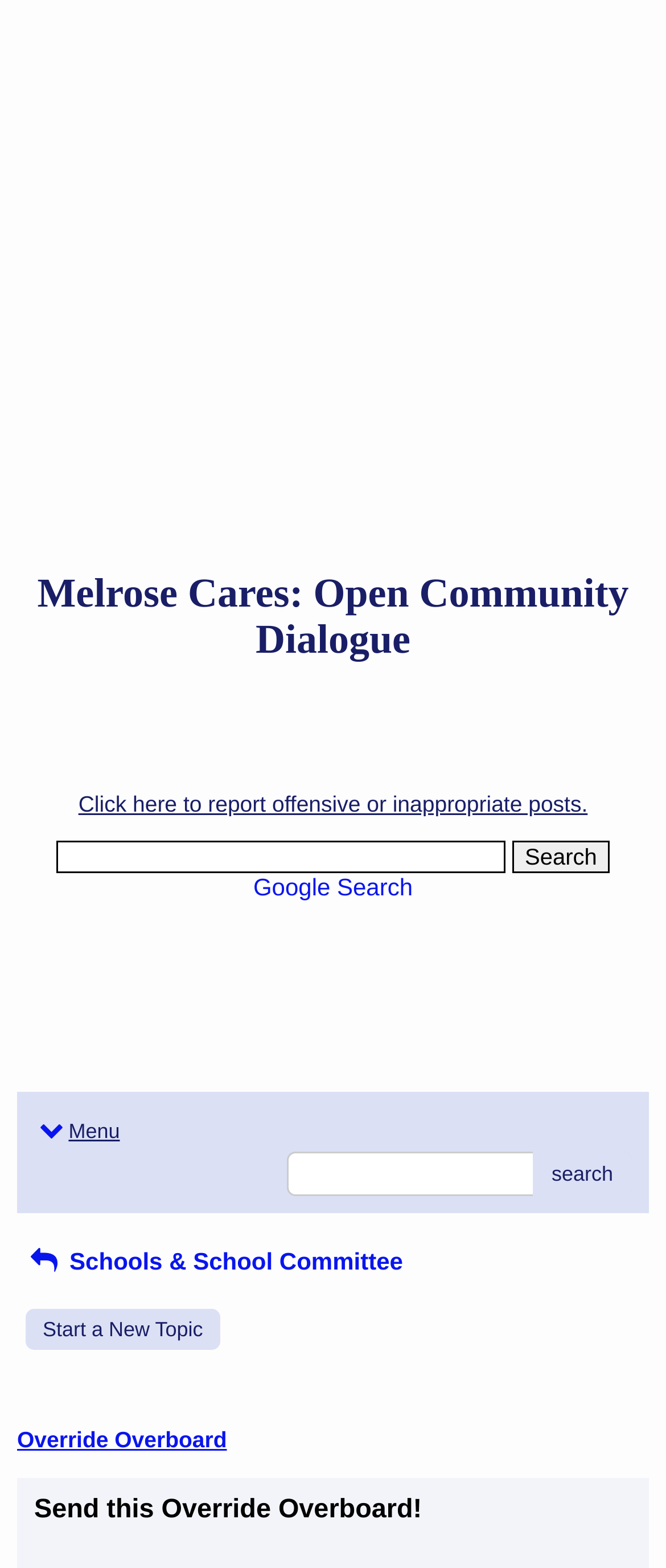Using the provided element description: "Schools & School Committee", determine the bounding box coordinates of the corresponding UI element in the screenshot.

[0.038, 0.795, 0.605, 0.813]